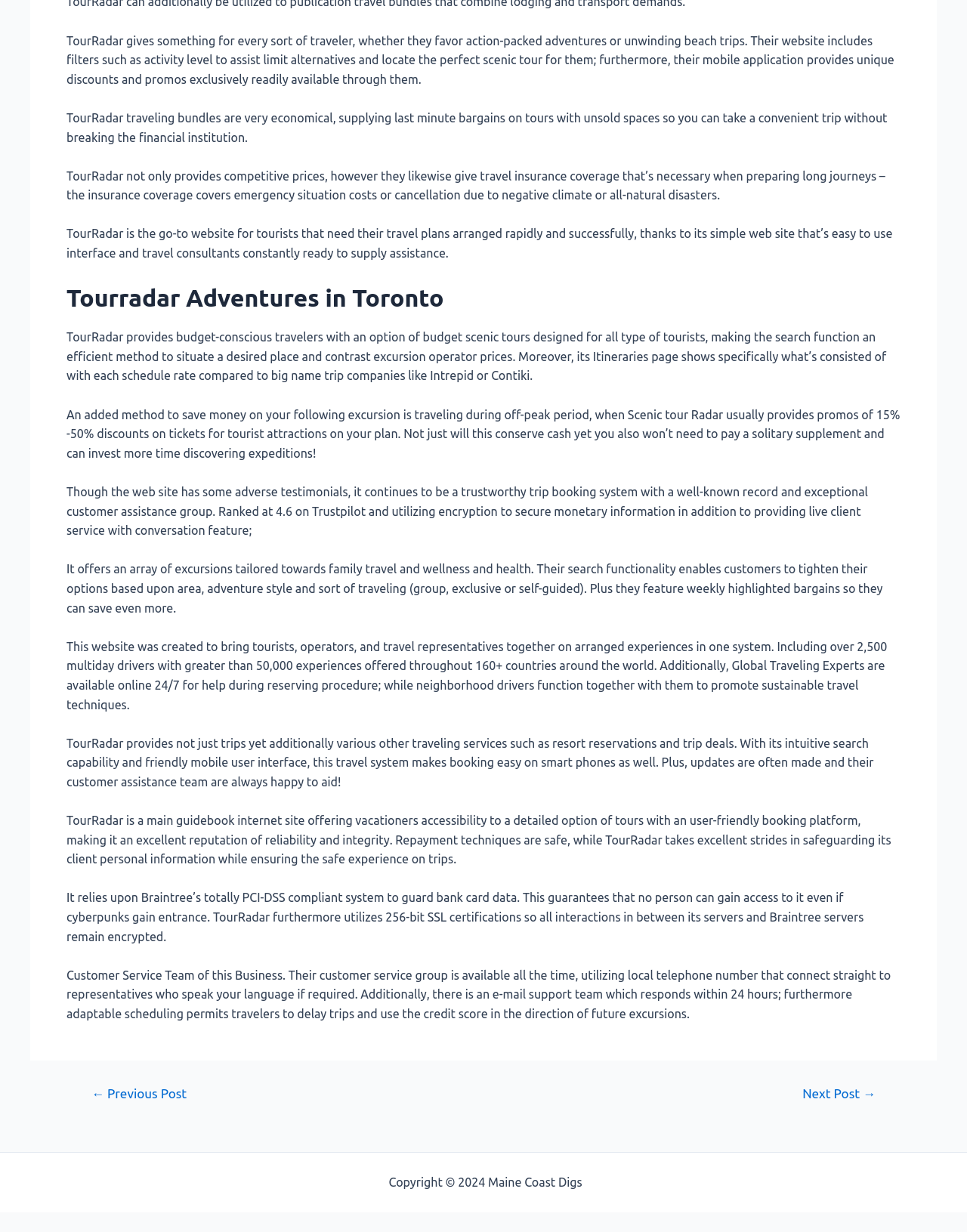Identify the bounding box coordinates for the UI element described as: "Sitemap". The coordinates should be provided as four floats between 0 and 1: [left, top, right, bottom].

[0.605, 0.954, 0.651, 0.965]